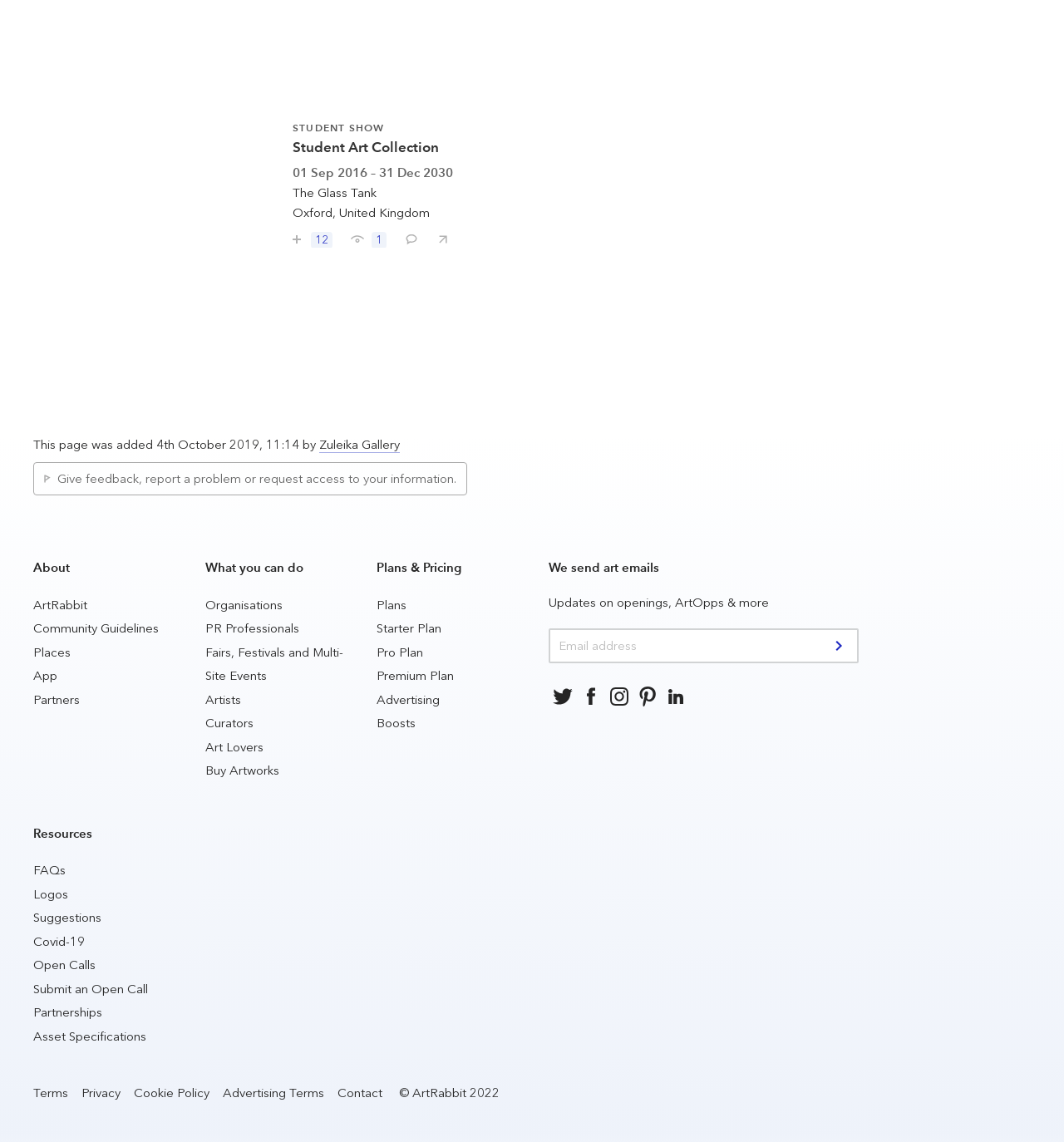For the following element description, predict the bounding box coordinates in the format (top-left x, top-left y, bottom-right x, bottom-right y). All values should be floating point numbers between 0 and 1. Description: Privacy

[0.077, 0.957, 0.113, 0.97]